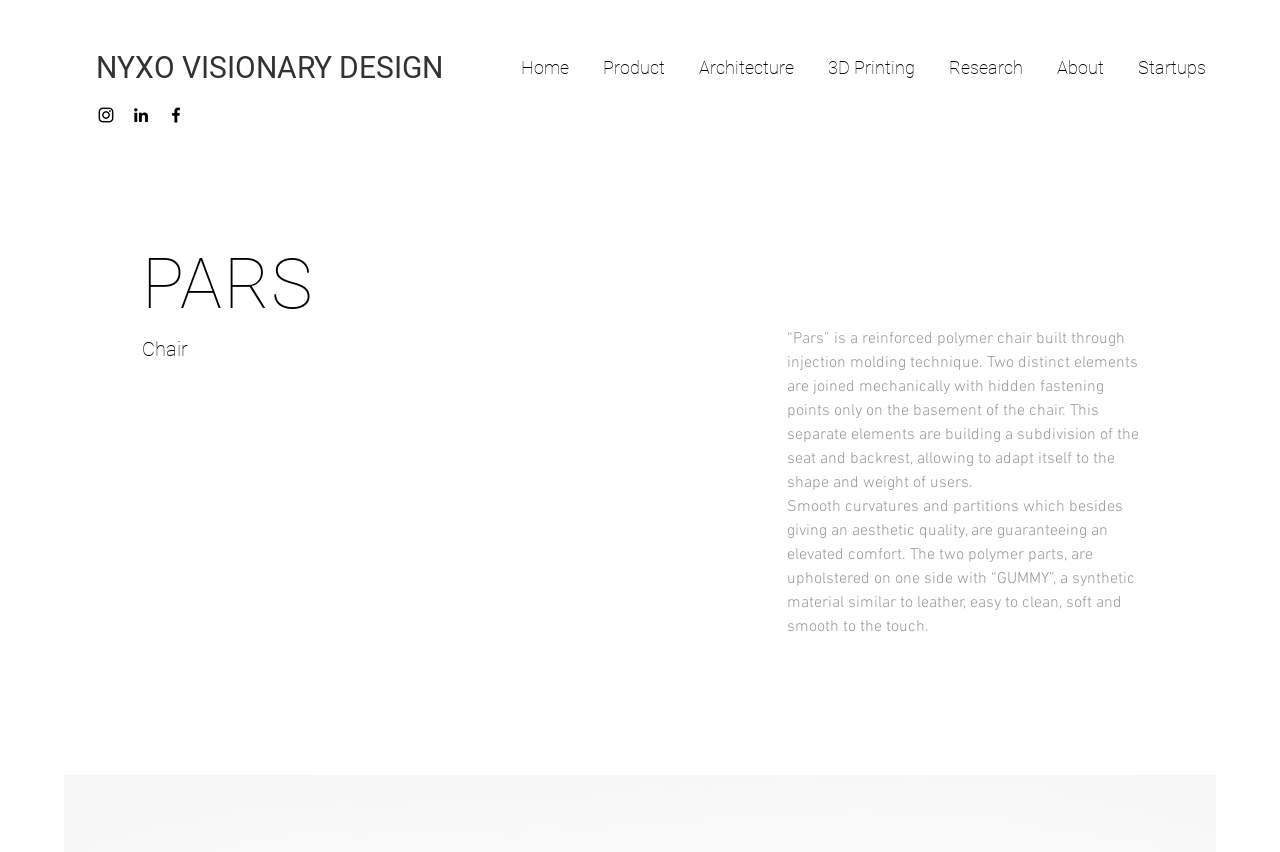Locate the bounding box coordinates of the element that should be clicked to fulfill the instruction: "Read about the PARS chair".

[0.111, 0.285, 0.491, 0.381]